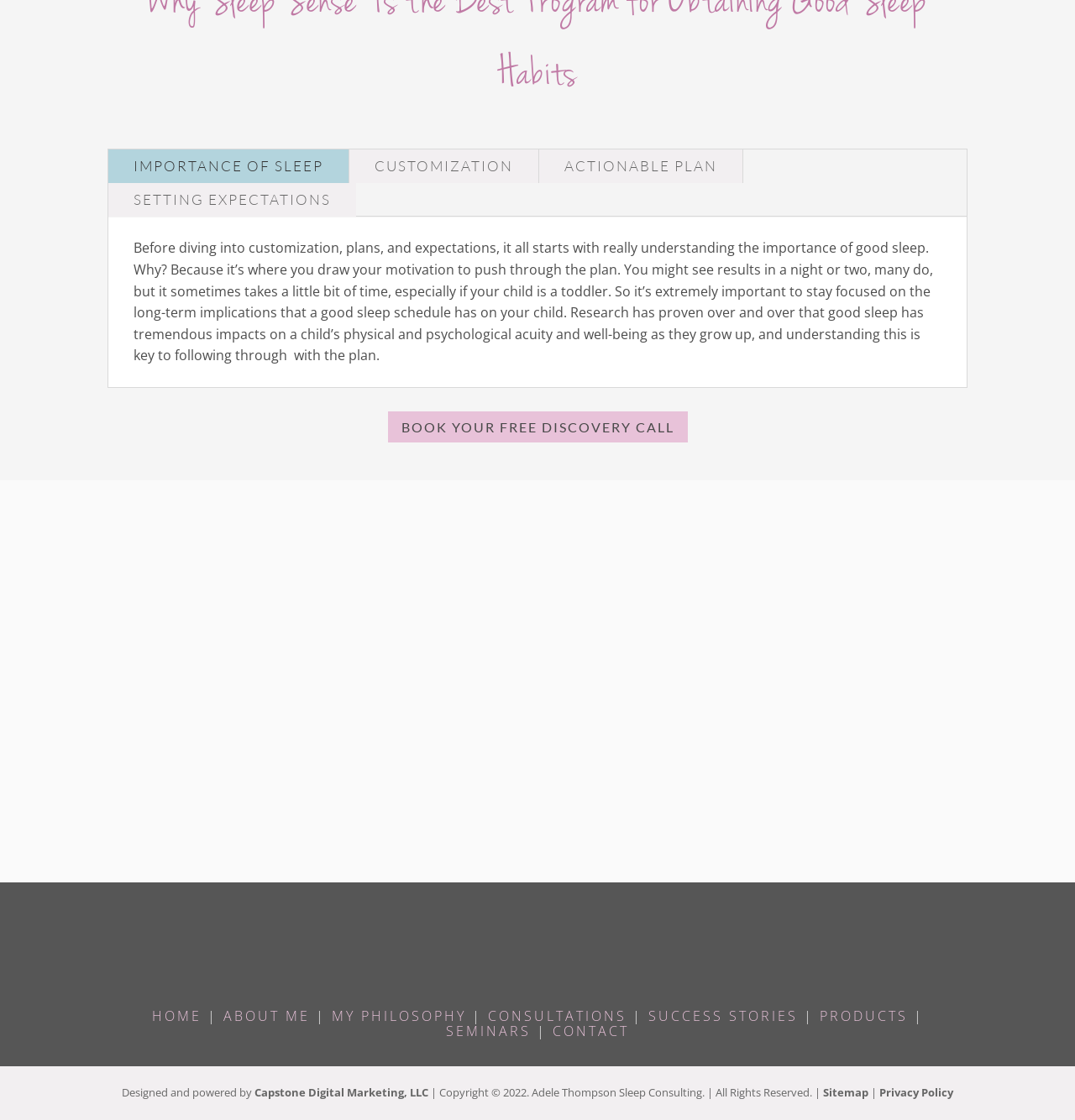Identify the coordinates of the bounding box for the element that must be clicked to accomplish the instruction: "Click on BOOK YOUR FREE DISCOVERY CALL".

[0.361, 0.367, 0.639, 0.395]